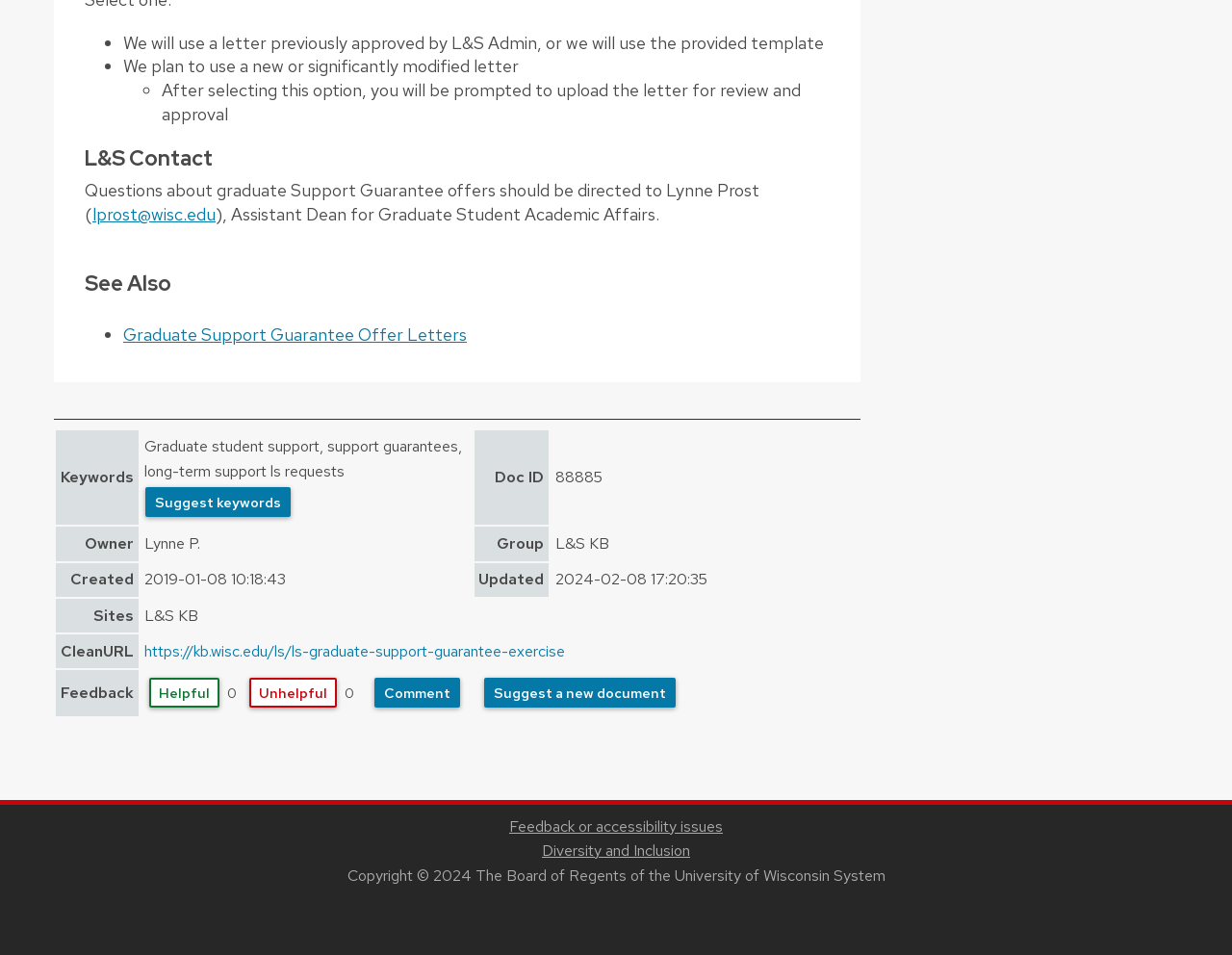What is the purpose of the 'Suggest keywords' link?
Using the screenshot, give a one-word or short phrase answer.

To suggest keywords